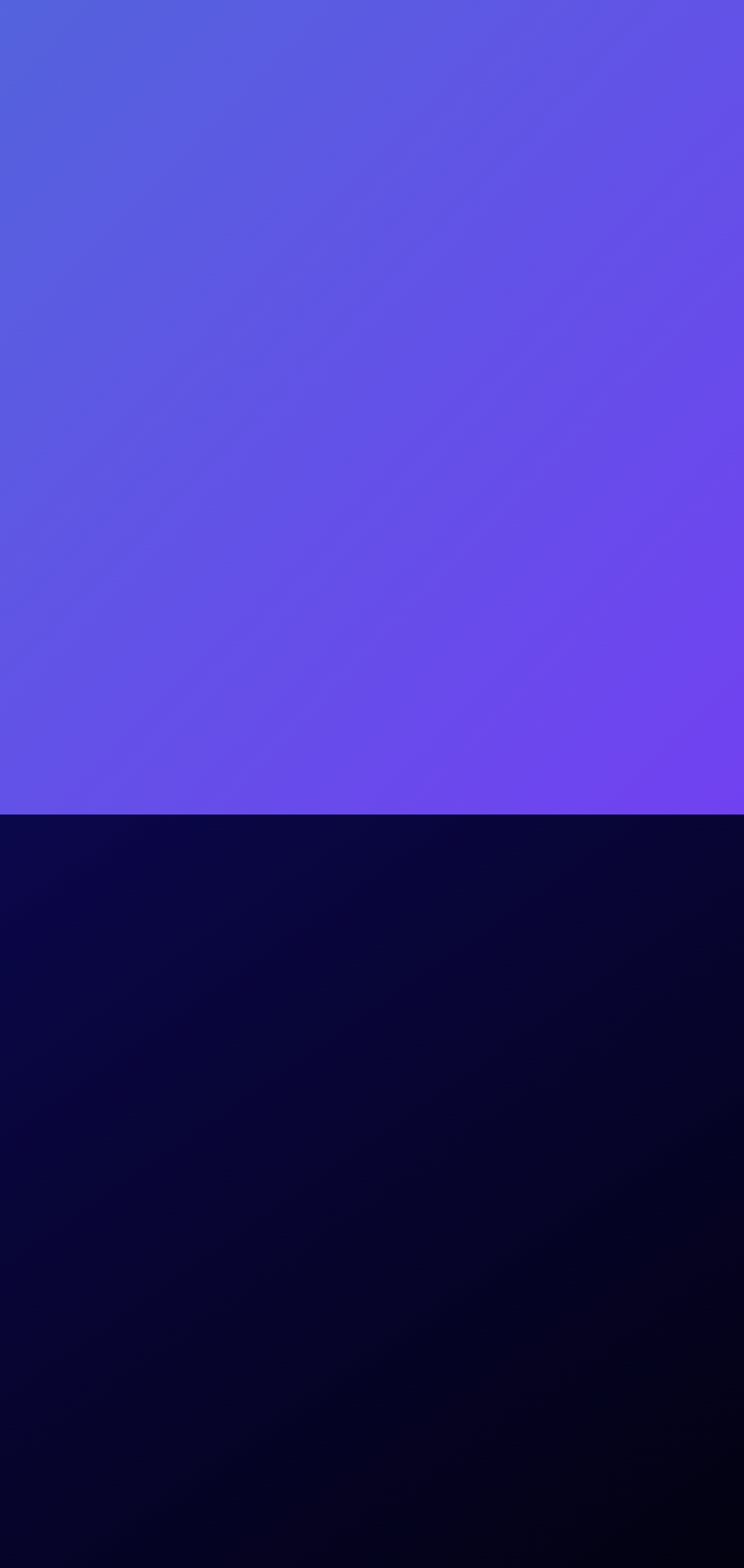What is the purpose of the 'CONTACT FORM' link?
Can you provide a detailed and comprehensive answer to the question?

The 'CONTACT FORM' link is likely intended to allow users to contact the website administrators or support team, possibly to ask questions, report issues, or provide feedback.